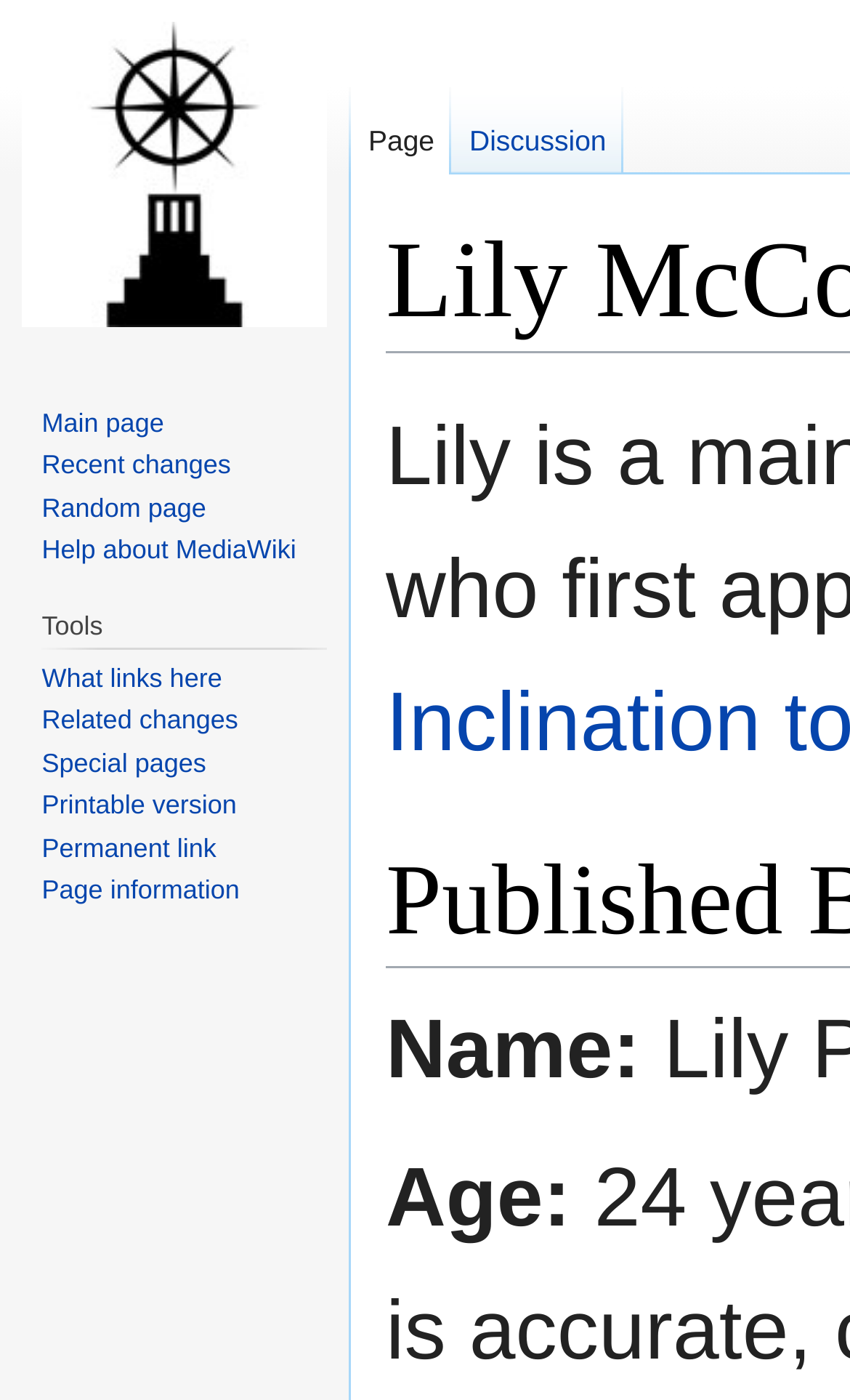Kindly determine the bounding box coordinates of the area that needs to be clicked to fulfill this instruction: "Get help about MediaWiki".

[0.049, 0.382, 0.348, 0.404]